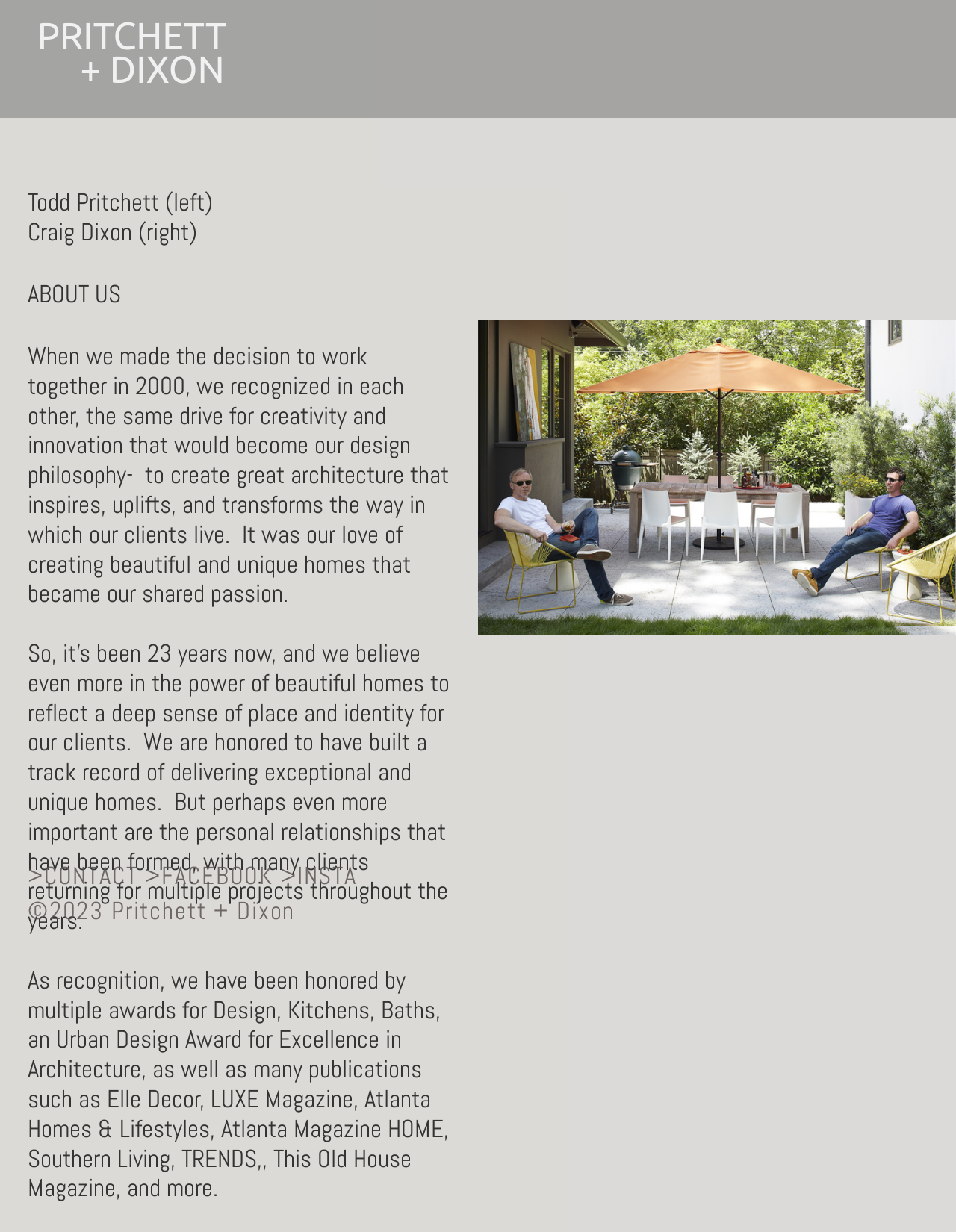Give an extensive and precise description of the webpage.

The webpage is about Pritchett + Dixon, a residential design company. At the top, there is a large heading that reads "PRITCHETT + DIXON" with a link to the company's name. Below this heading, there are two smaller headings side by side, one with a photo description "Todd Pritchett (left) Craig Dixon (right)" and the other with the title "ABOUT US". 

Under the "ABOUT US" heading, there is a block of text that summarizes the company's achievements, including awards and publications they have been featured in. This text is located in the top half of the page, taking up most of the width.

In the middle of the page, there is a large image that spans the entire width of the page. 

At the bottom of the page, there are three links to the company's contact page, Facebook, and Instagram, aligned horizontally. To the right of these links, there is a small text that reads "©2023 Pritchett + Dixon", indicating the company's copyright information.